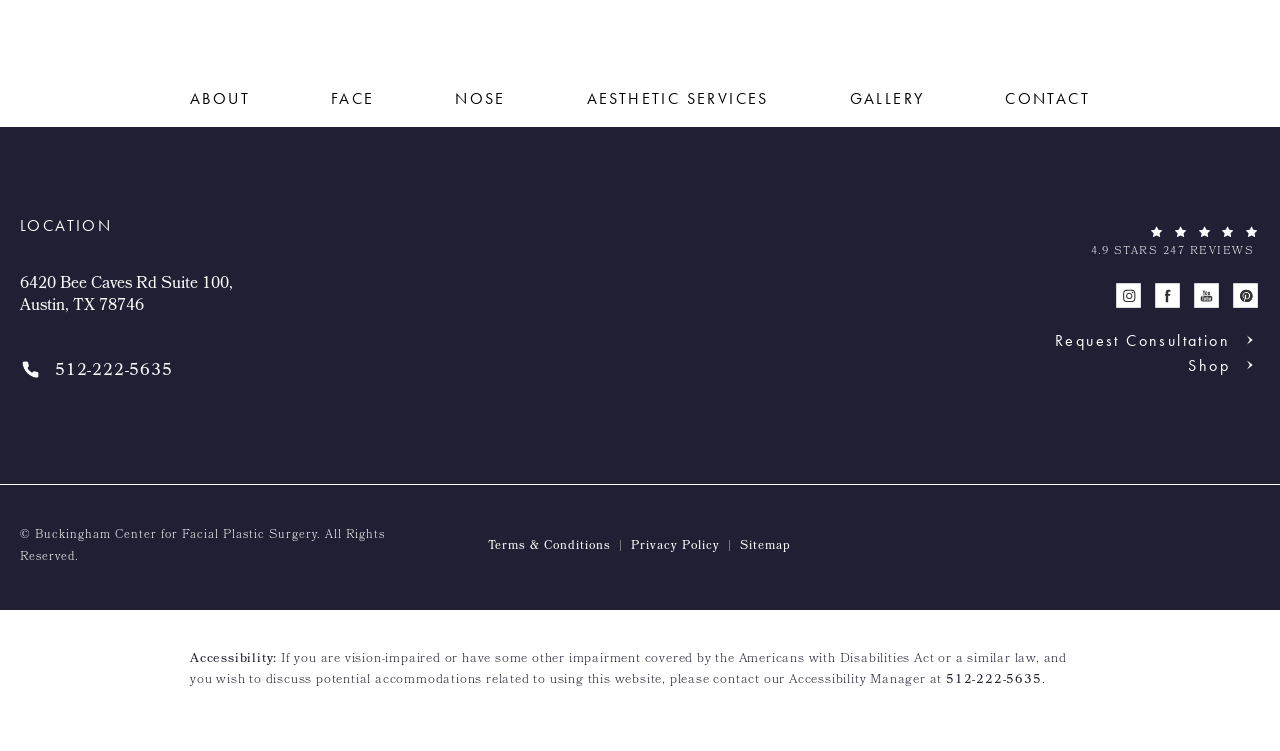Determine the bounding box coordinates of the clickable element to achieve the following action: 'Open location in a new tab'. Provide the coordinates as four float values between 0 and 1, formatted as [left, top, right, bottom].

[0.016, 0.365, 0.182, 0.424]